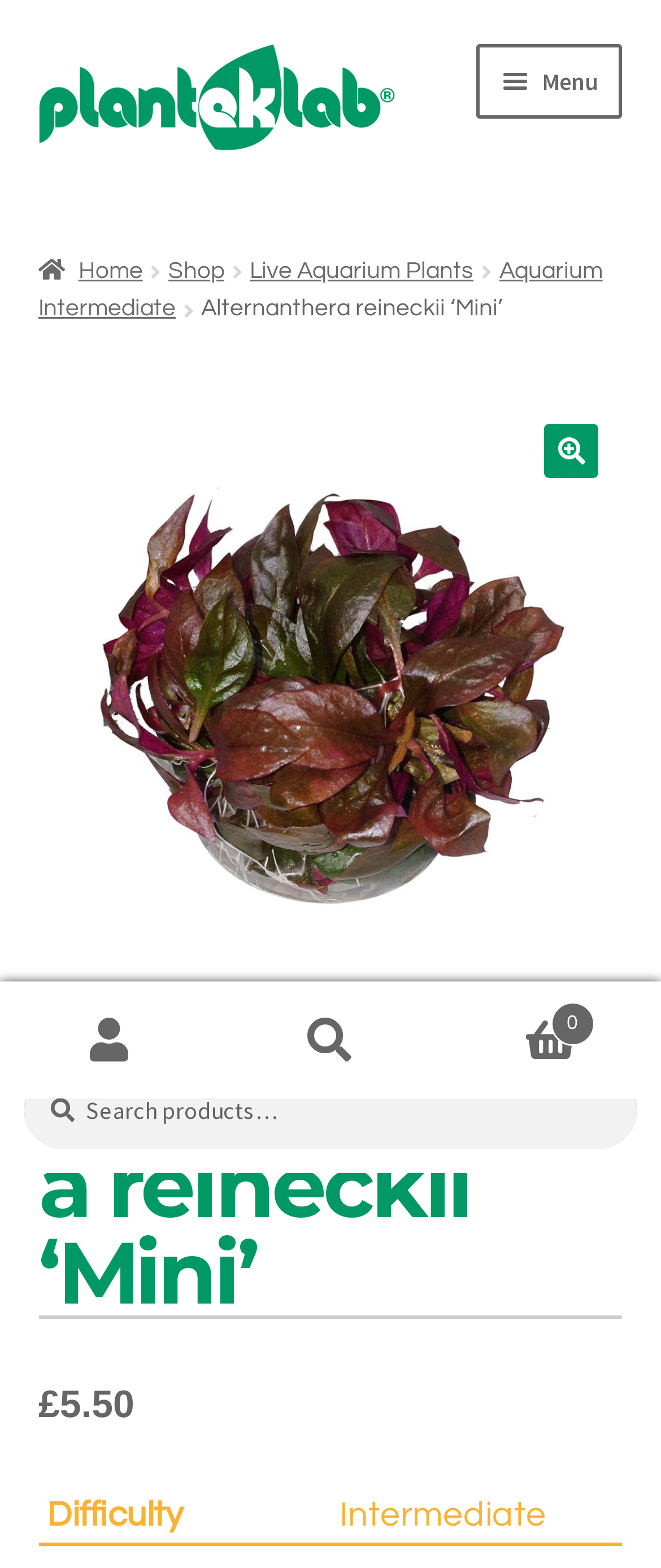Is there a search function on this page?
Carefully examine the image and provide a detailed answer to the question.

I found a search function on the page by looking at the elements on the page. There is a search box with a label 'Search for:' and a button to submit the search query.